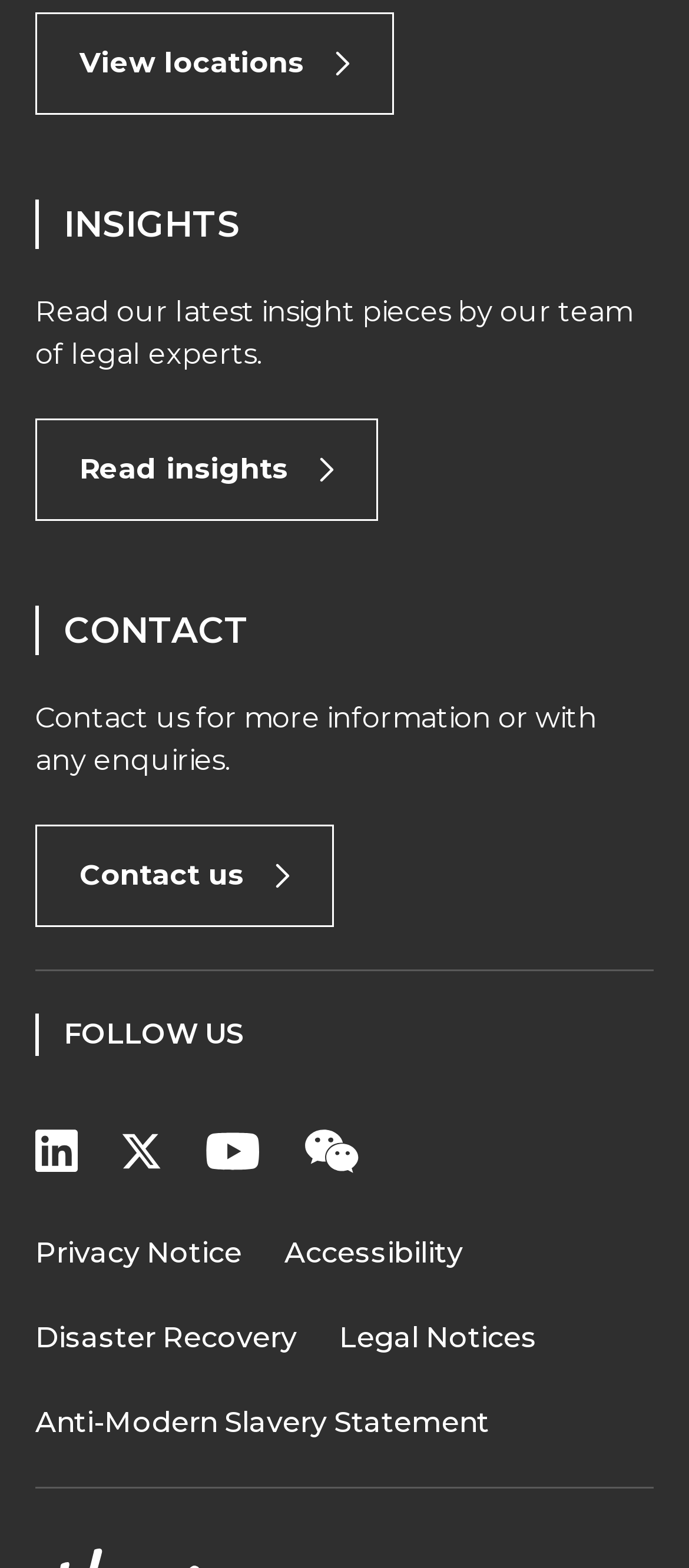Provide a brief response using a word or short phrase to this question:
How many links are there at the bottom of the webpage?

5